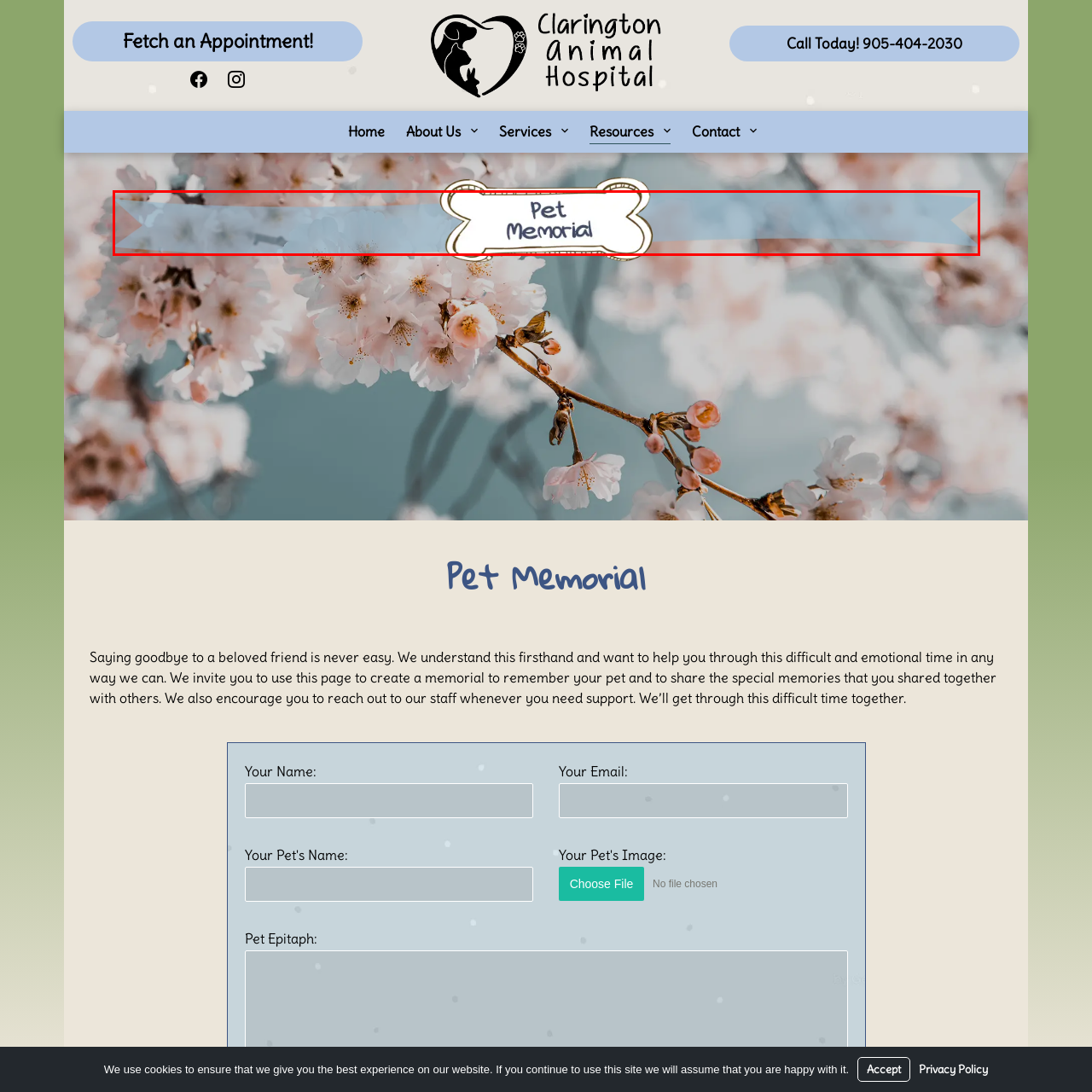What is the atmosphere created by the background?
Concentrate on the part of the image that is enclosed by the red bounding box and provide a detailed response to the question.

The caption describes the background as soft and subtle, which complements the inviting message and creates an atmosphere of peace and remembrance. This suggests that the background is designed to evoke feelings of calmness and serenity, allowing users to reflect on their cherished memories.